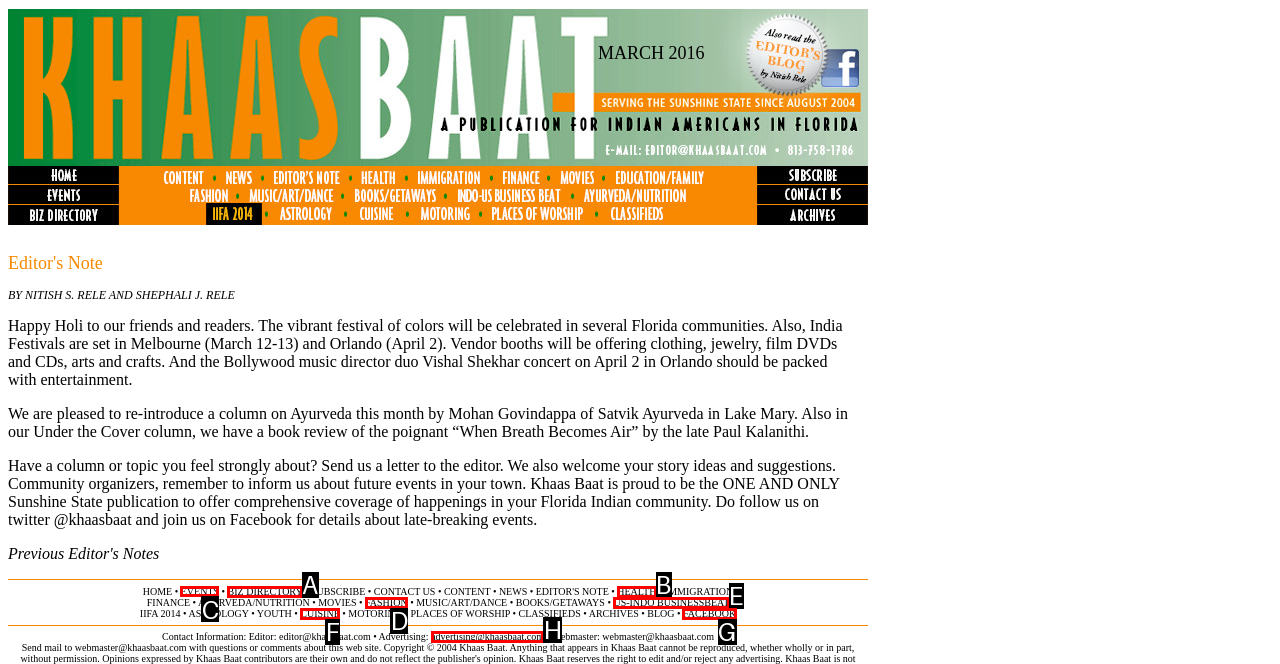Find the appropriate UI element to complete the task: View the 'EVENTS'. Indicate your choice by providing the letter of the element.

C